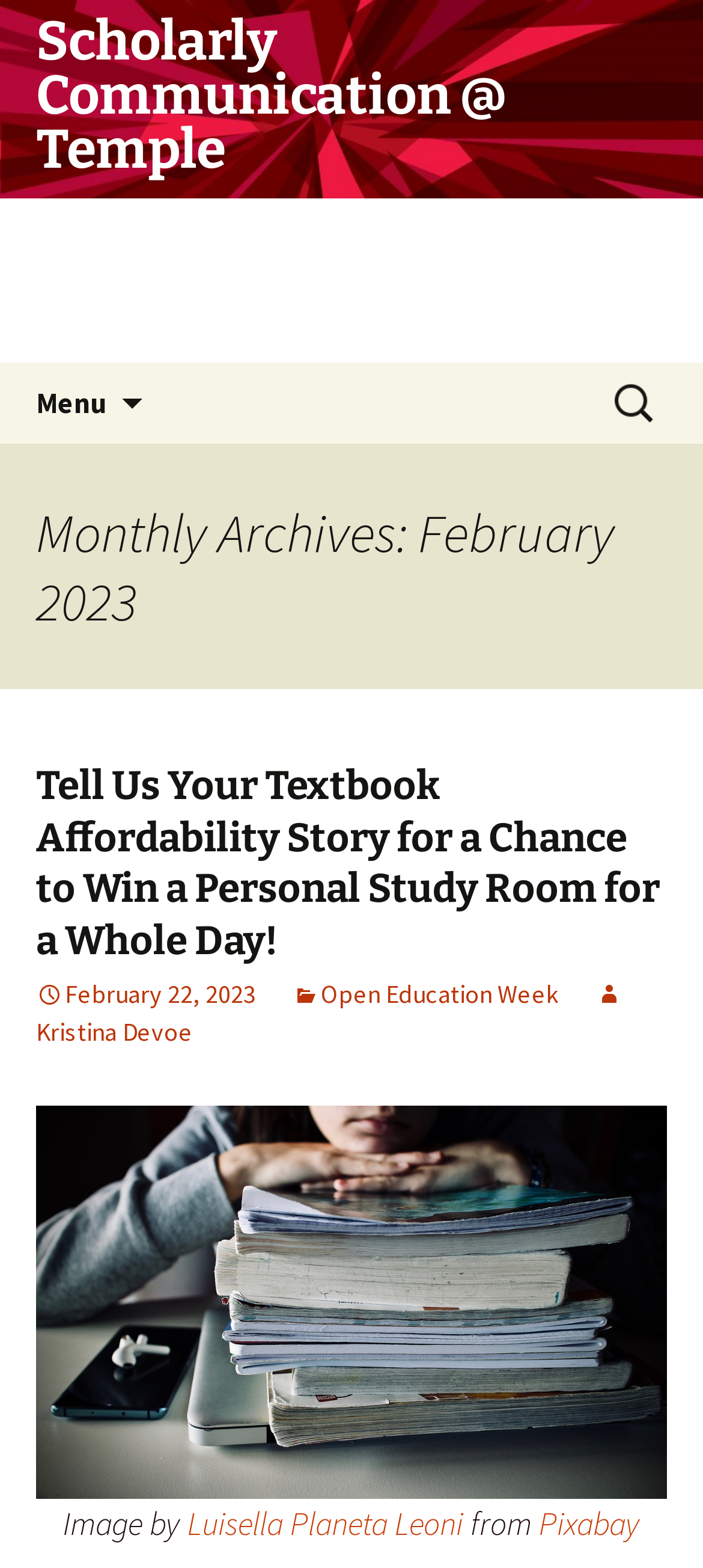Please find and generate the text of the main heading on the webpage.

Scholarly Communication @ Temple